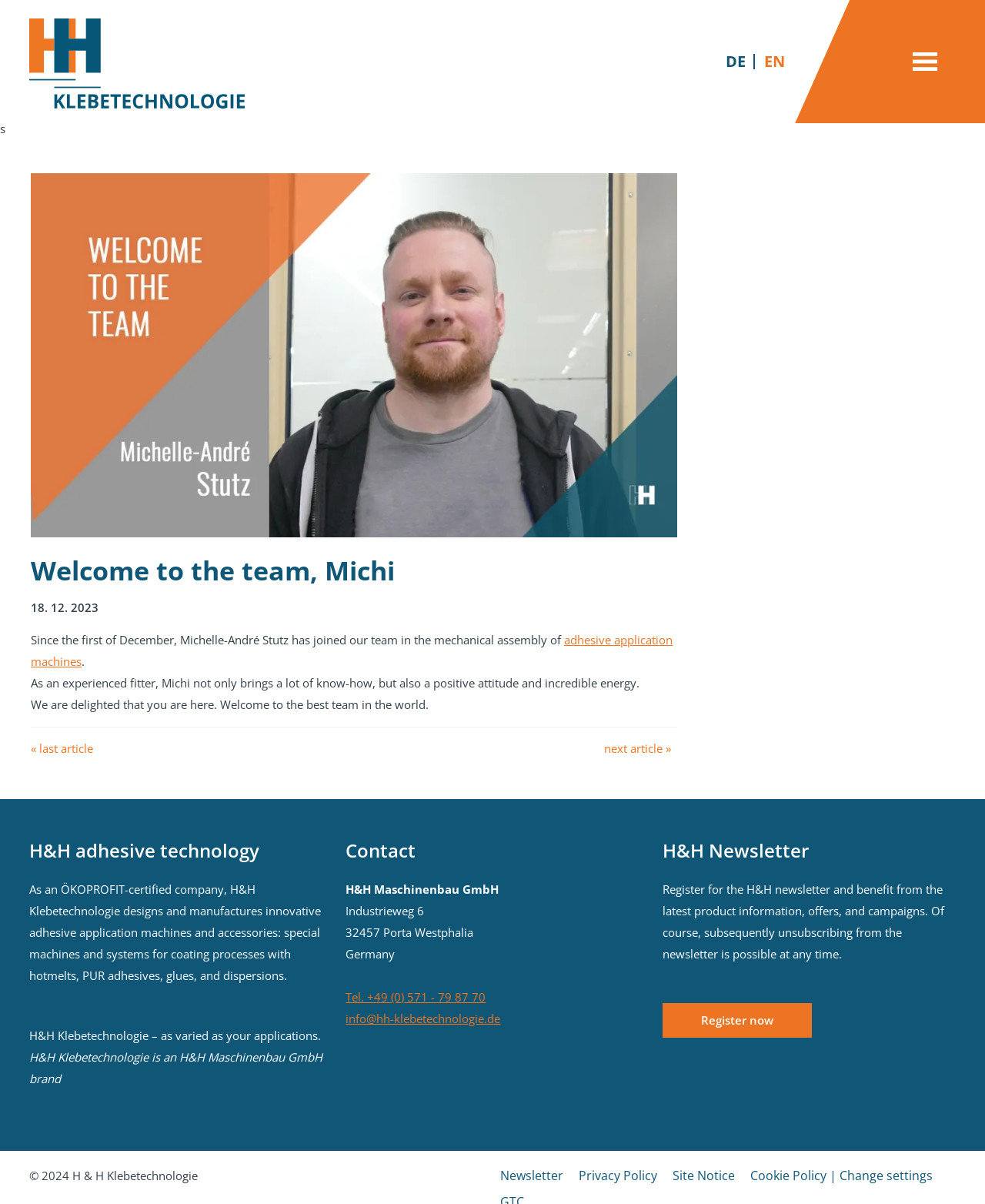What is the purpose of the H&H newsletter?
Using the image as a reference, deliver a detailed and thorough answer to the question.

The purpose of the H&H newsletter is to provide subscribers with the latest product information, offers, and campaigns, as mentioned in the StaticText element with the text 'Register for the H&H newsletter and benefit from the latest product information, offers, and campaigns...'.